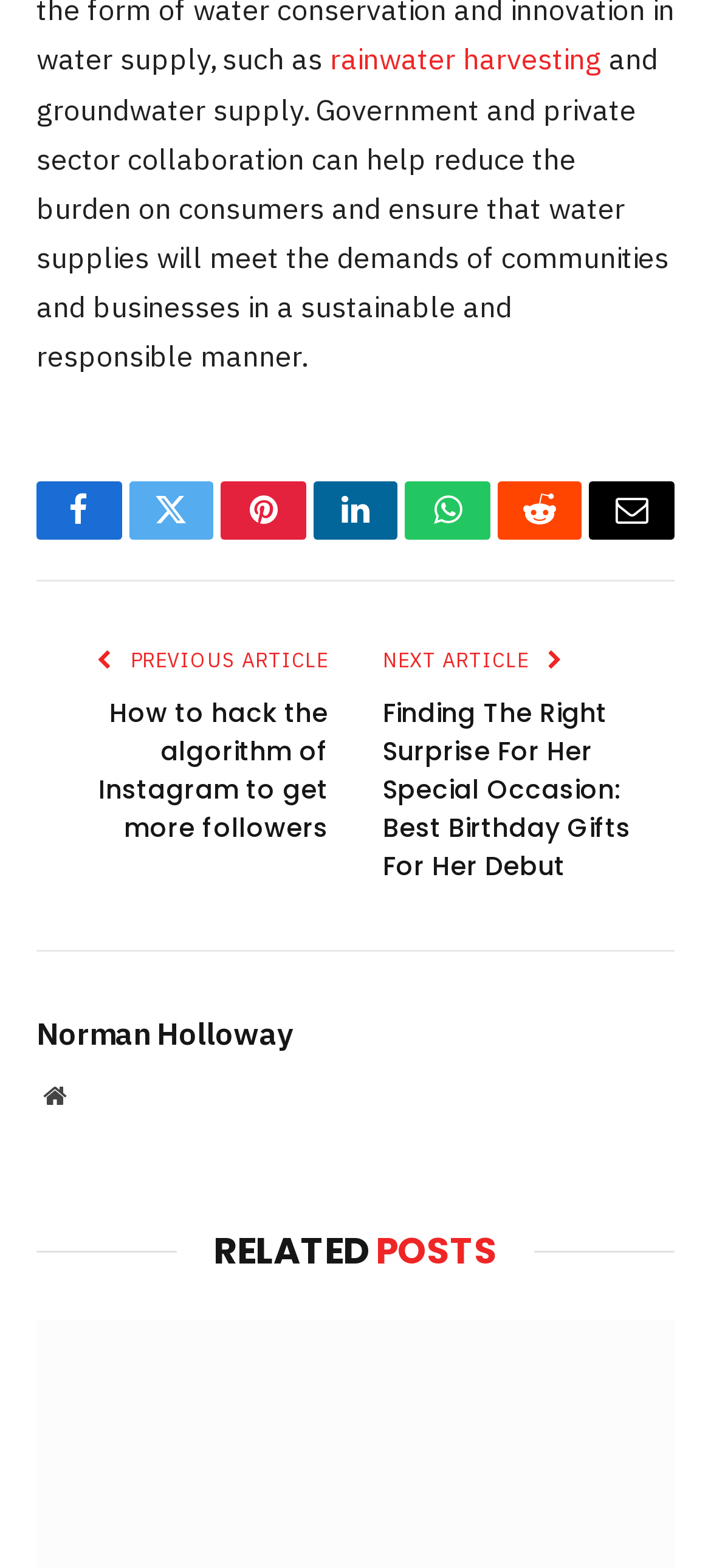Who is the author of the article?
Relying on the image, give a concise answer in one word or a brief phrase.

Norman Holloway